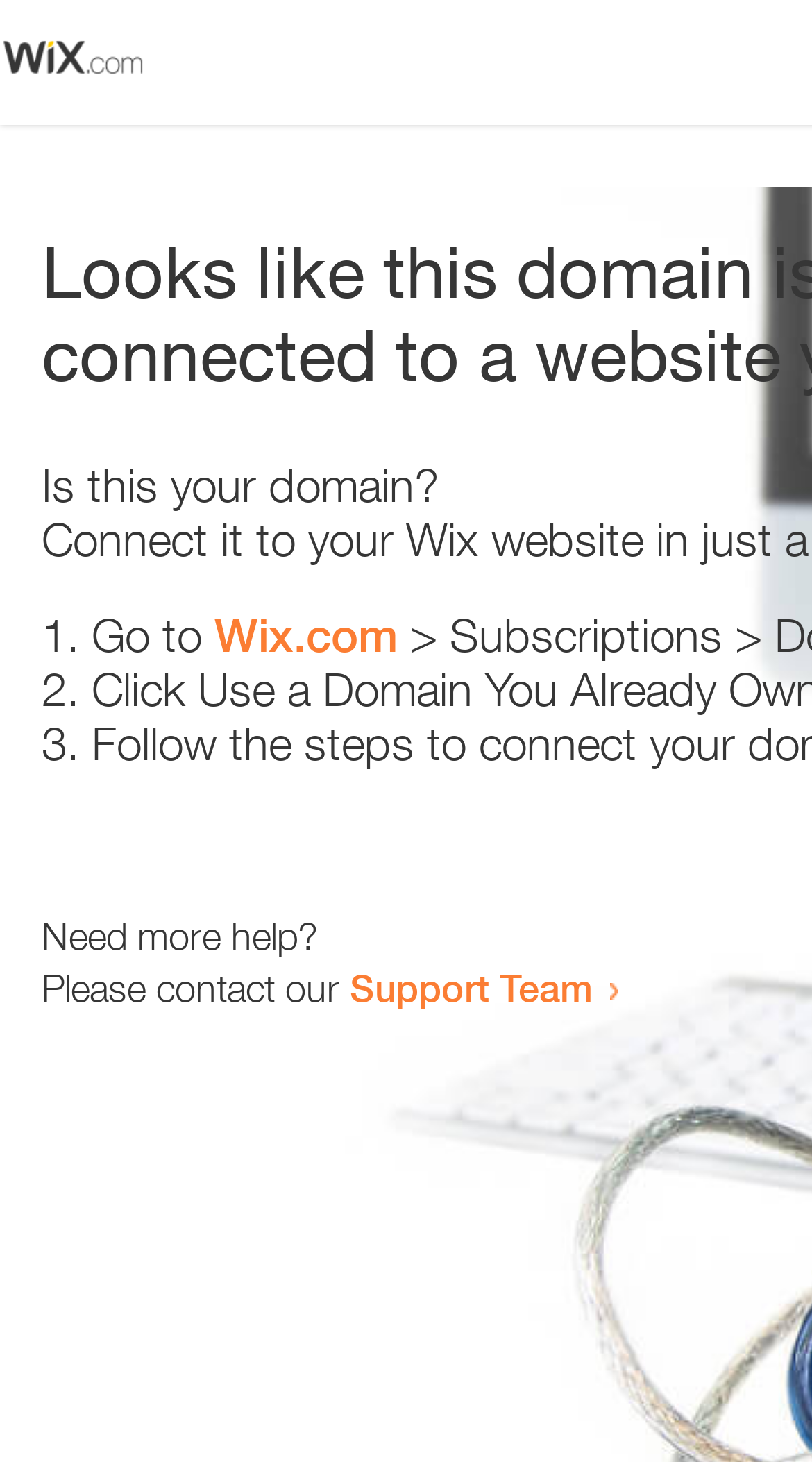What is the domain in question?
Please give a detailed answer to the question using the information shown in the image.

The question is asking about the domain being referred to in the text 'Is this your domain?'. The answer is 'this domain' because the text is asking if the current domain is the one belonging to the user.